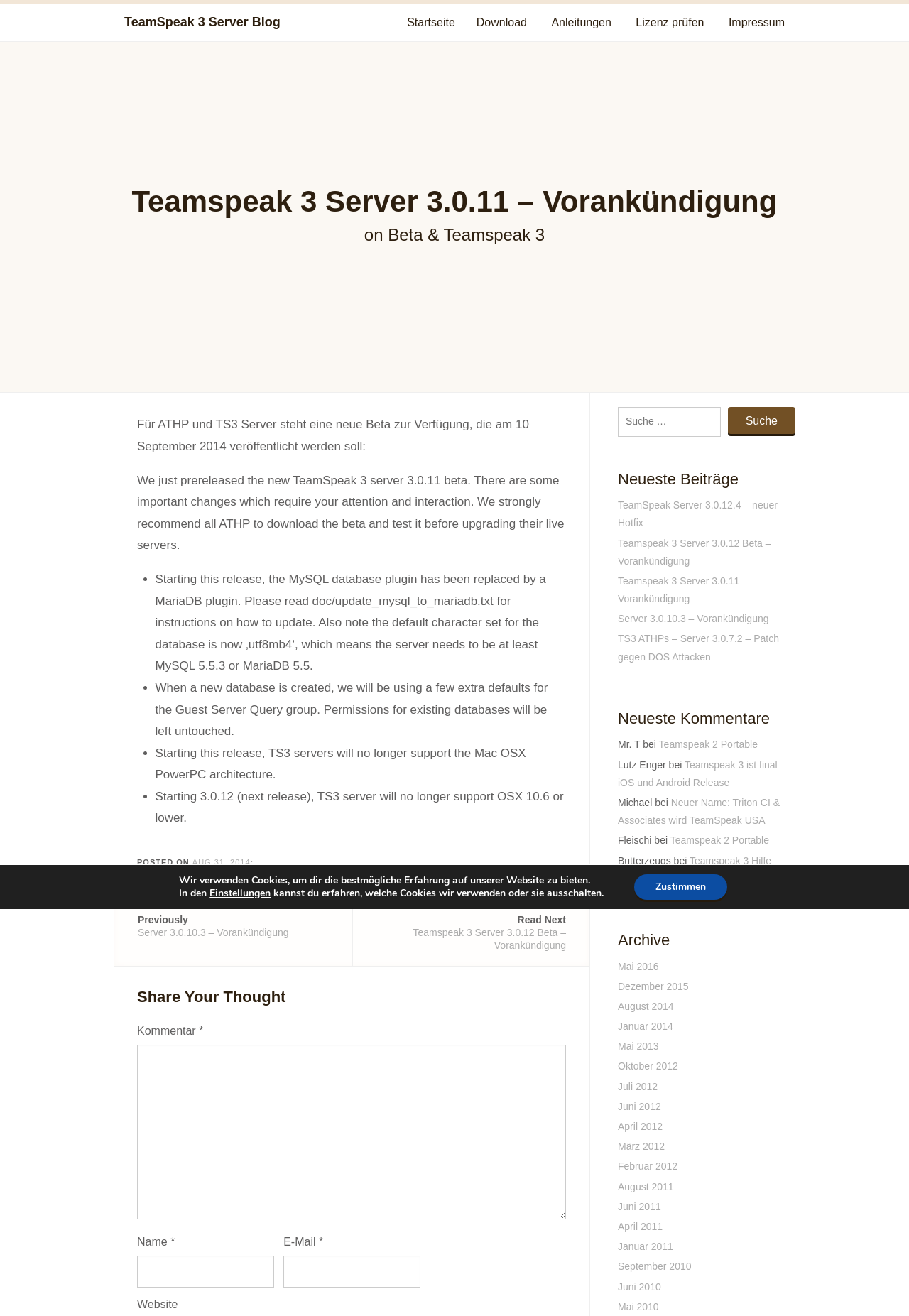Based on the provided description, "Server 3.0.10.3 – Vorankündigung", find the bounding box of the corresponding UI element in the screenshot.

[0.68, 0.466, 0.846, 0.475]